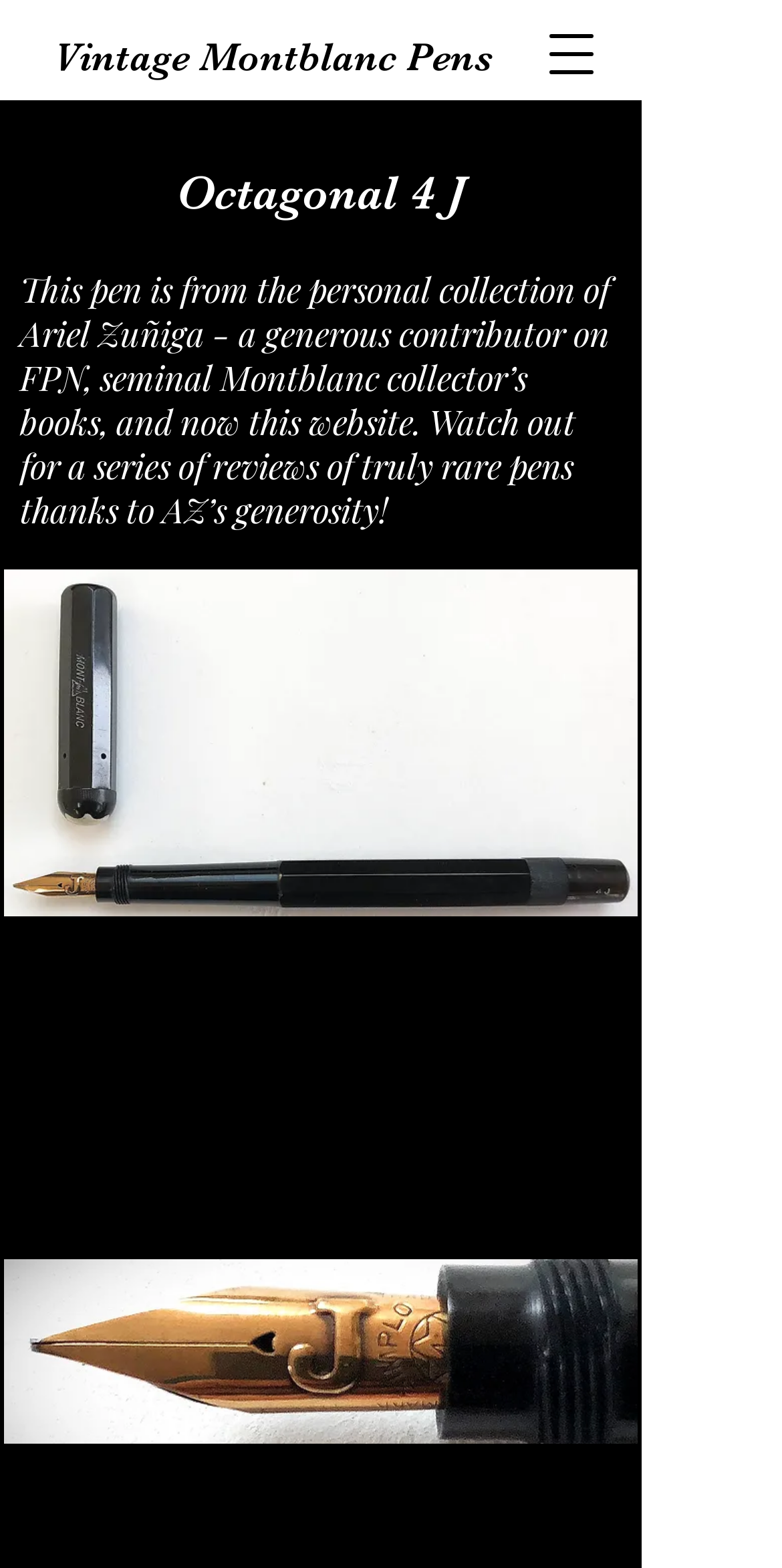Identify and extract the heading text of the webpage.

Octagonal 4 J